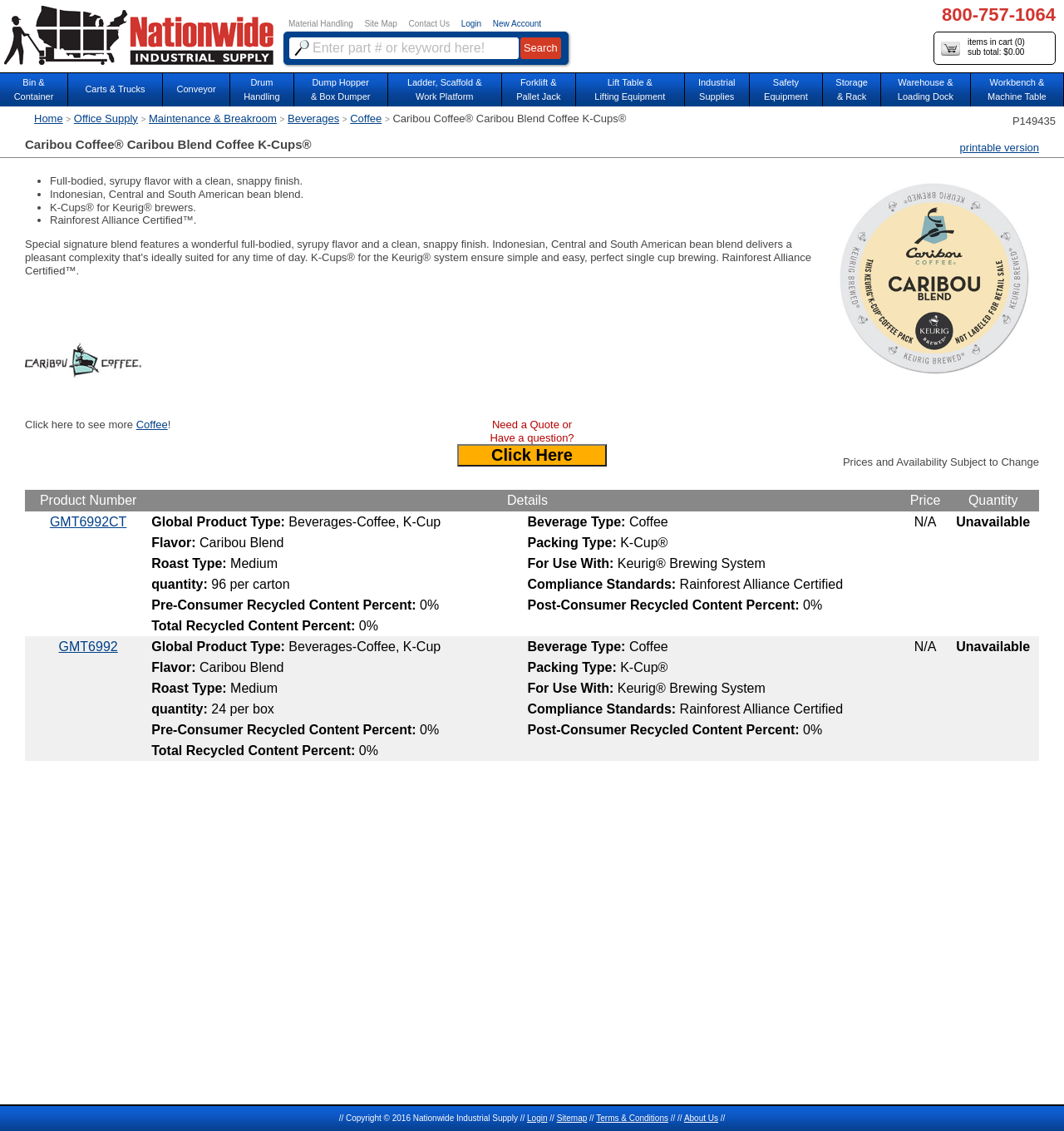Refer to the image and provide an in-depth answer to the question: 
What is the flavor of the coffee?

The flavor of the coffee can be found in the details section of the product, which is located in the table with the product information. The flavor is specified as 'Caribou Blend'.